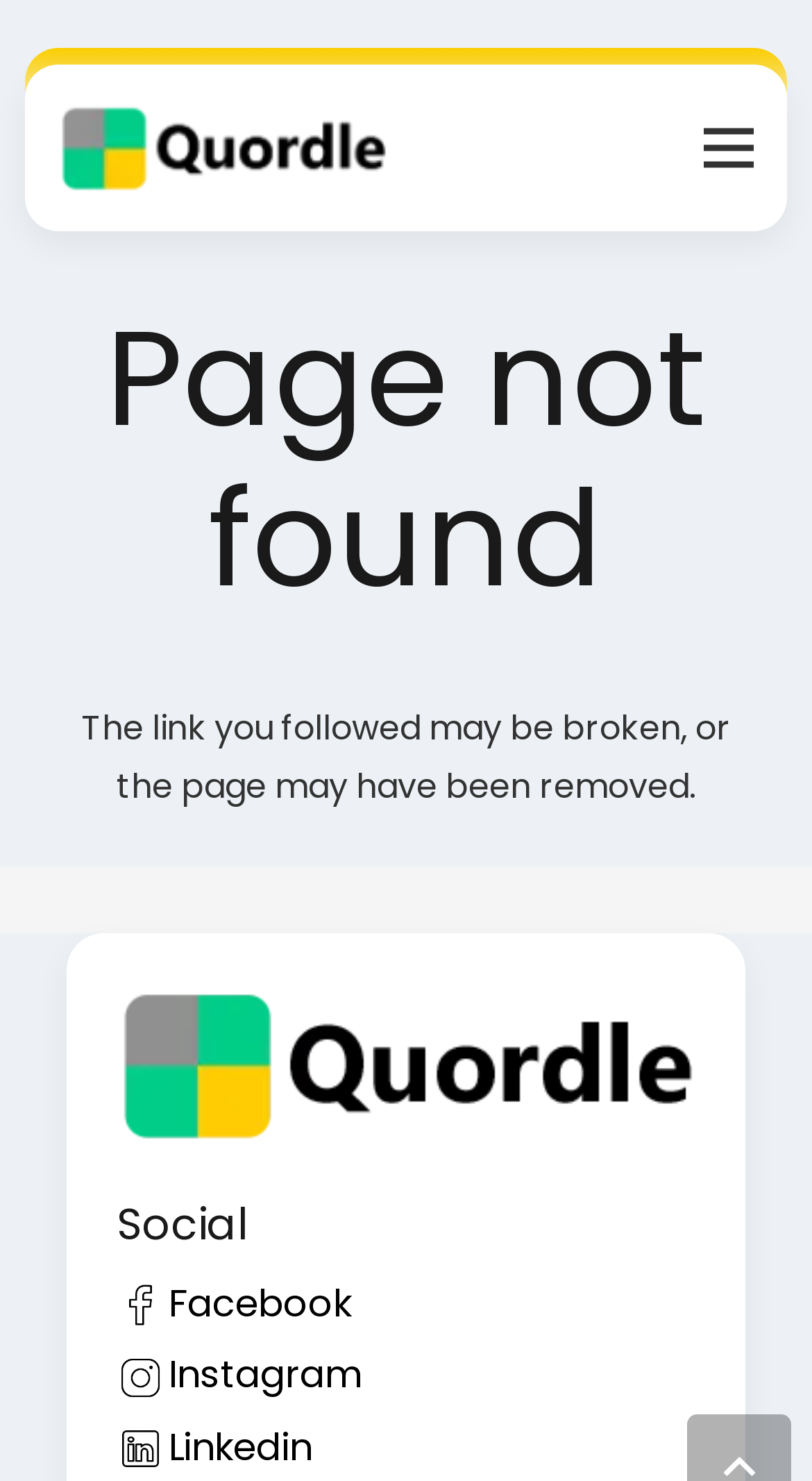Please give a concise answer to this question using a single word or phrase: 
What social media platforms are available?

Facebook, Instagram, LinkedIn